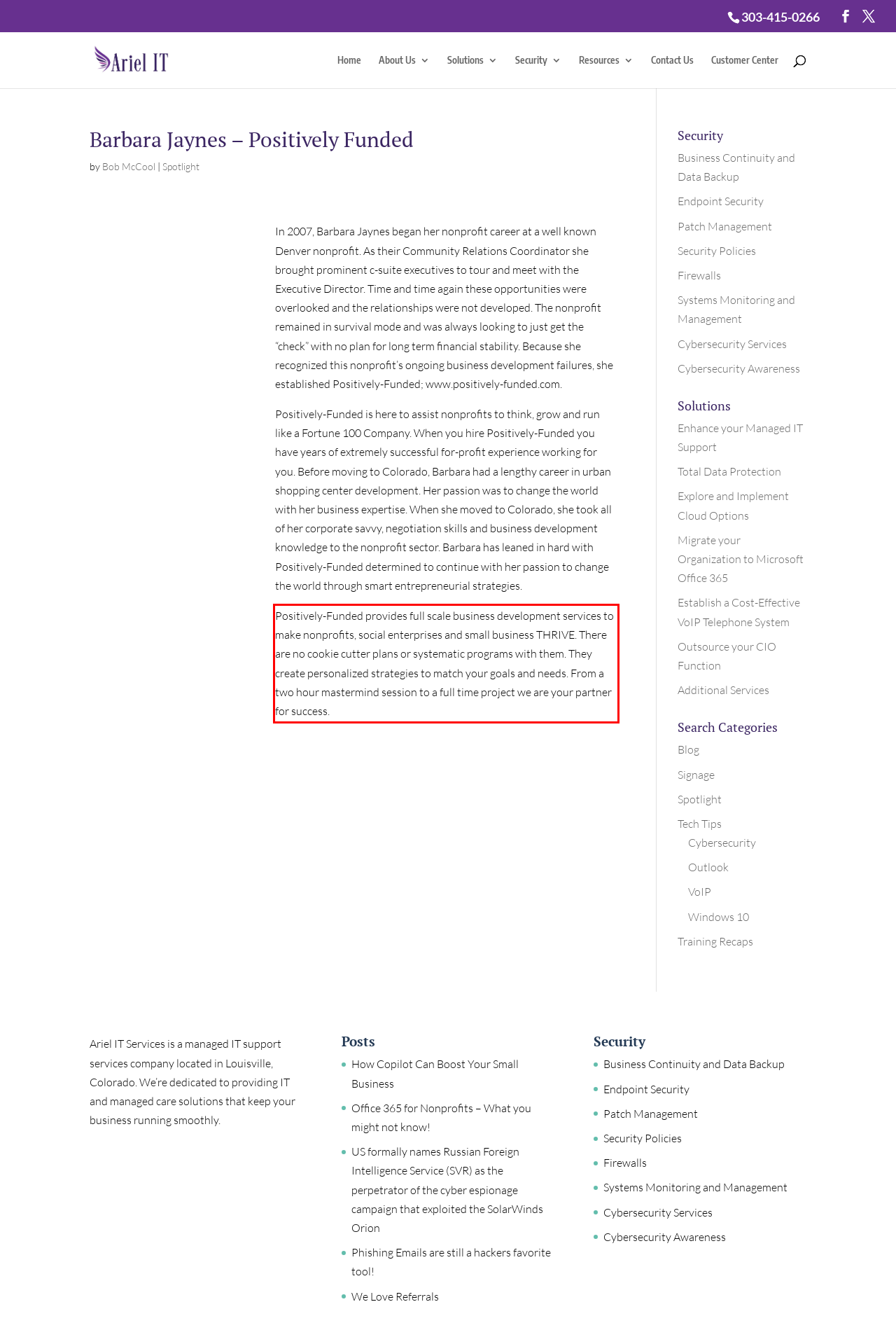Please examine the webpage screenshot and extract the text within the red bounding box using OCR.

Positively-Funded provides full scale business development services to make nonprofits, social enterprises and small business THRIVE. There are no cookie cutter plans or systematic programs with them. They create personalized strategies to match your goals and needs. From a two hour mastermind session to a full time project we are your partner for success.